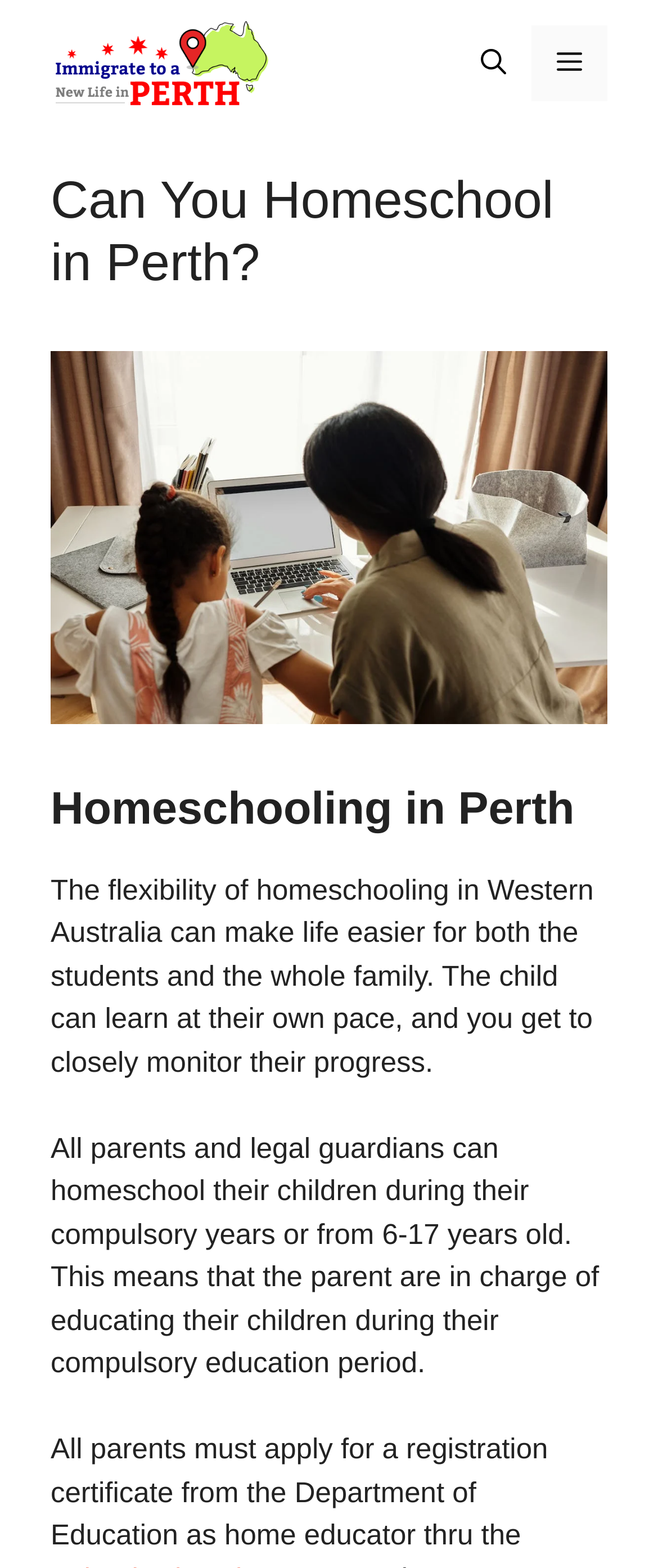Using the description "aria-label="Open Search Bar"", predict the bounding box of the relevant HTML element.

[0.692, 0.016, 0.808, 0.065]